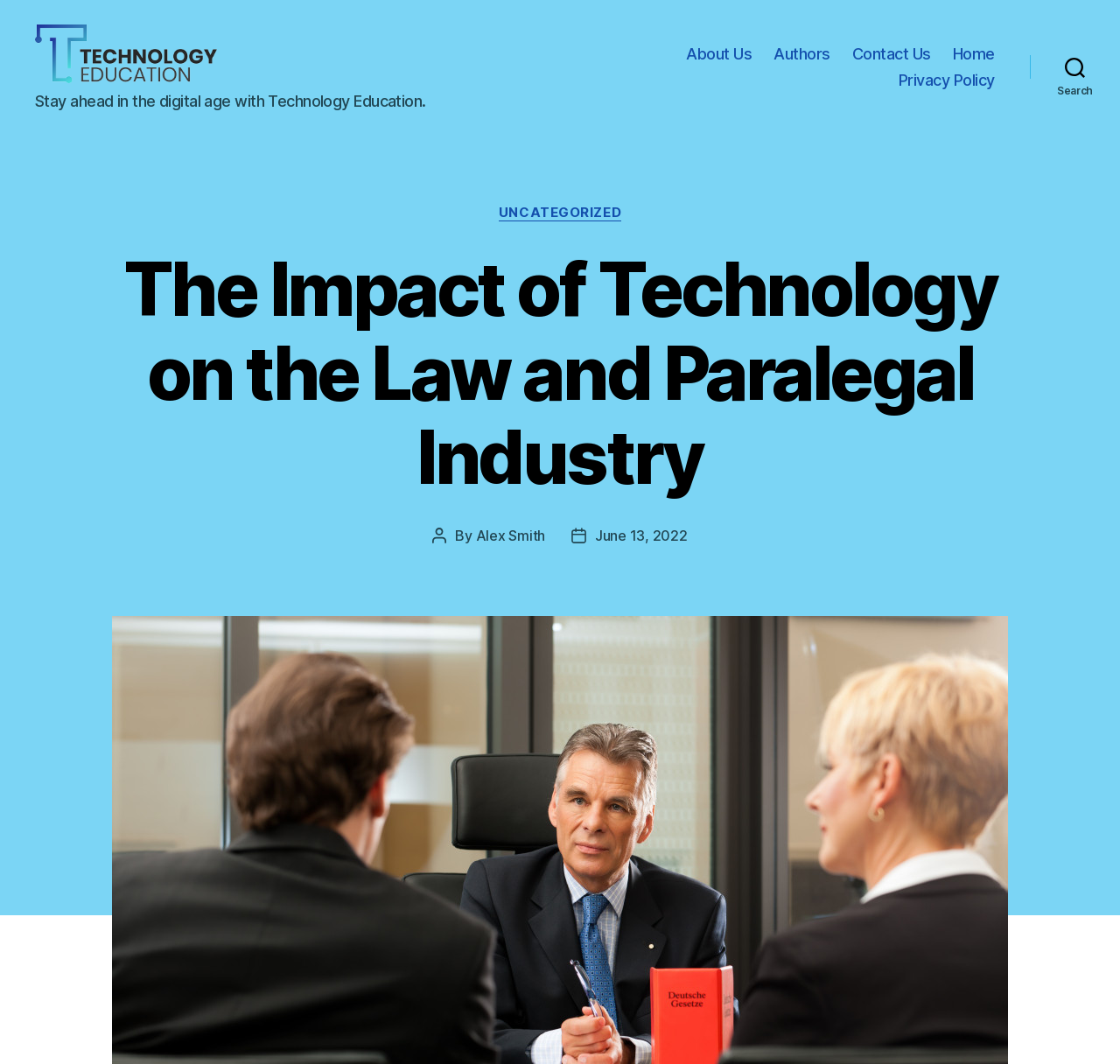Locate the bounding box coordinates of the element that should be clicked to execute the following instruction: "Read more about the event".

None